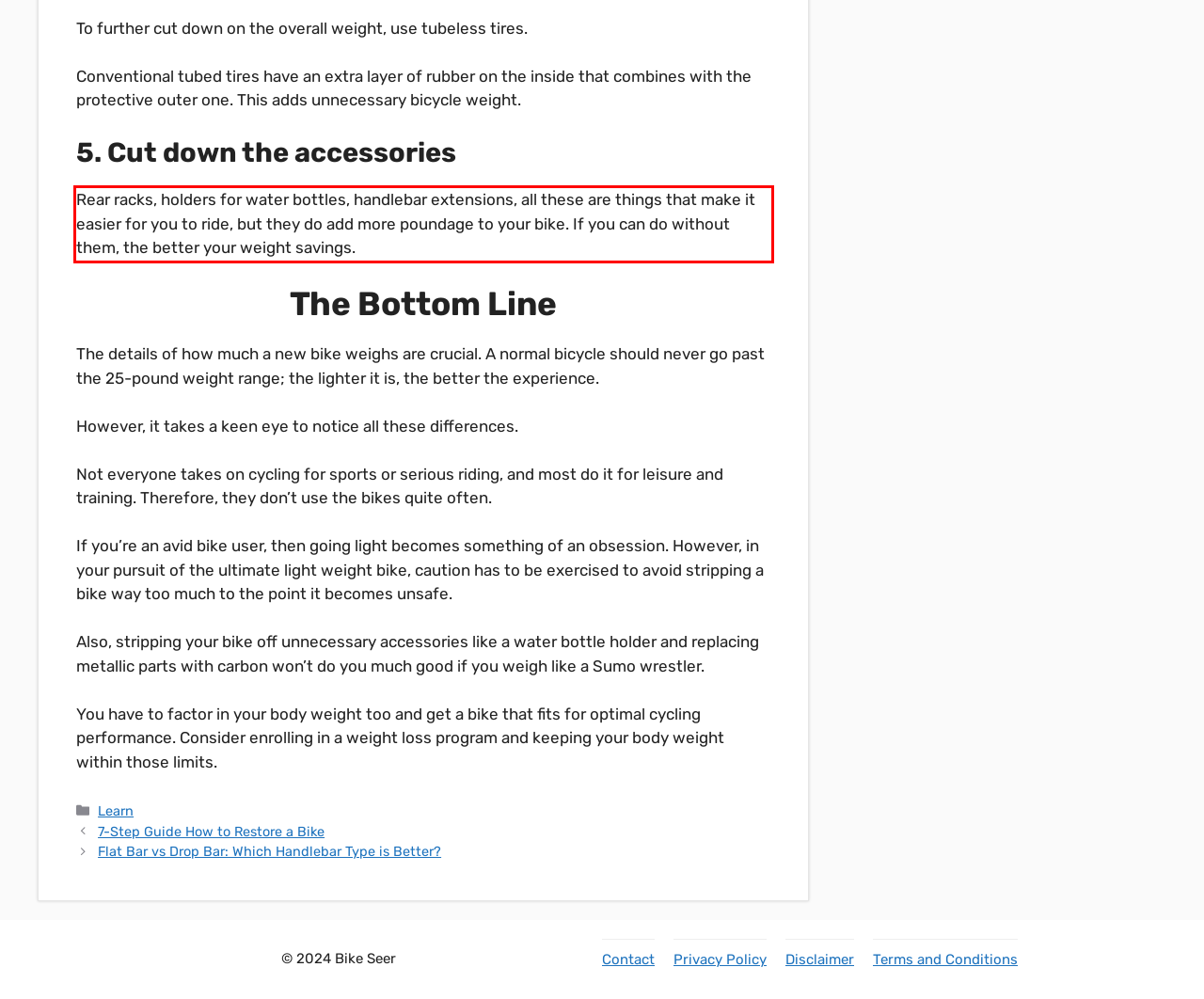You are looking at a screenshot of a webpage with a red rectangle bounding box. Use OCR to identify and extract the text content found inside this red bounding box.

Rear racks, holders for water bottles, handlebar extensions, all these are things that make it easier for you to ride, but they do add more poundage to your bike. If you can do without them, the better your weight savings.